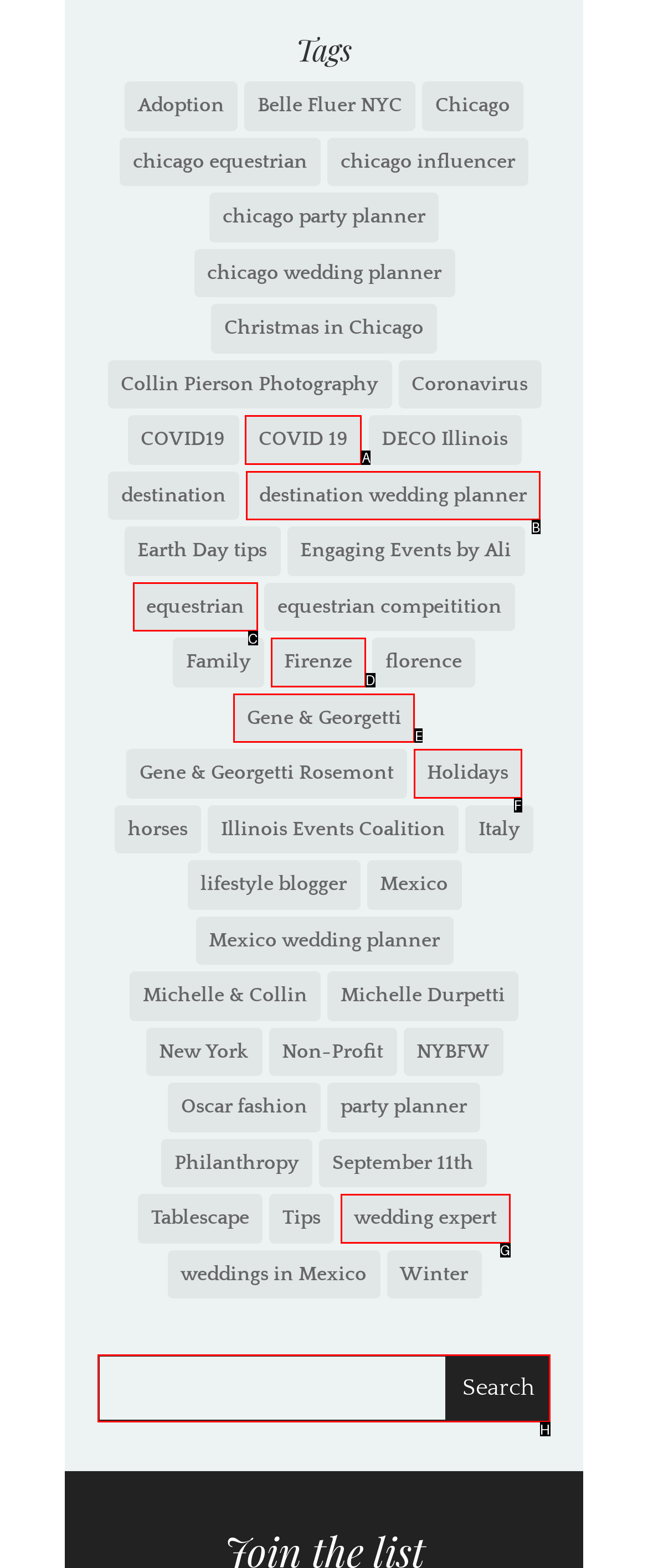Identify the HTML element to click to execute this task: Search for a tag Respond with the letter corresponding to the proper option.

H